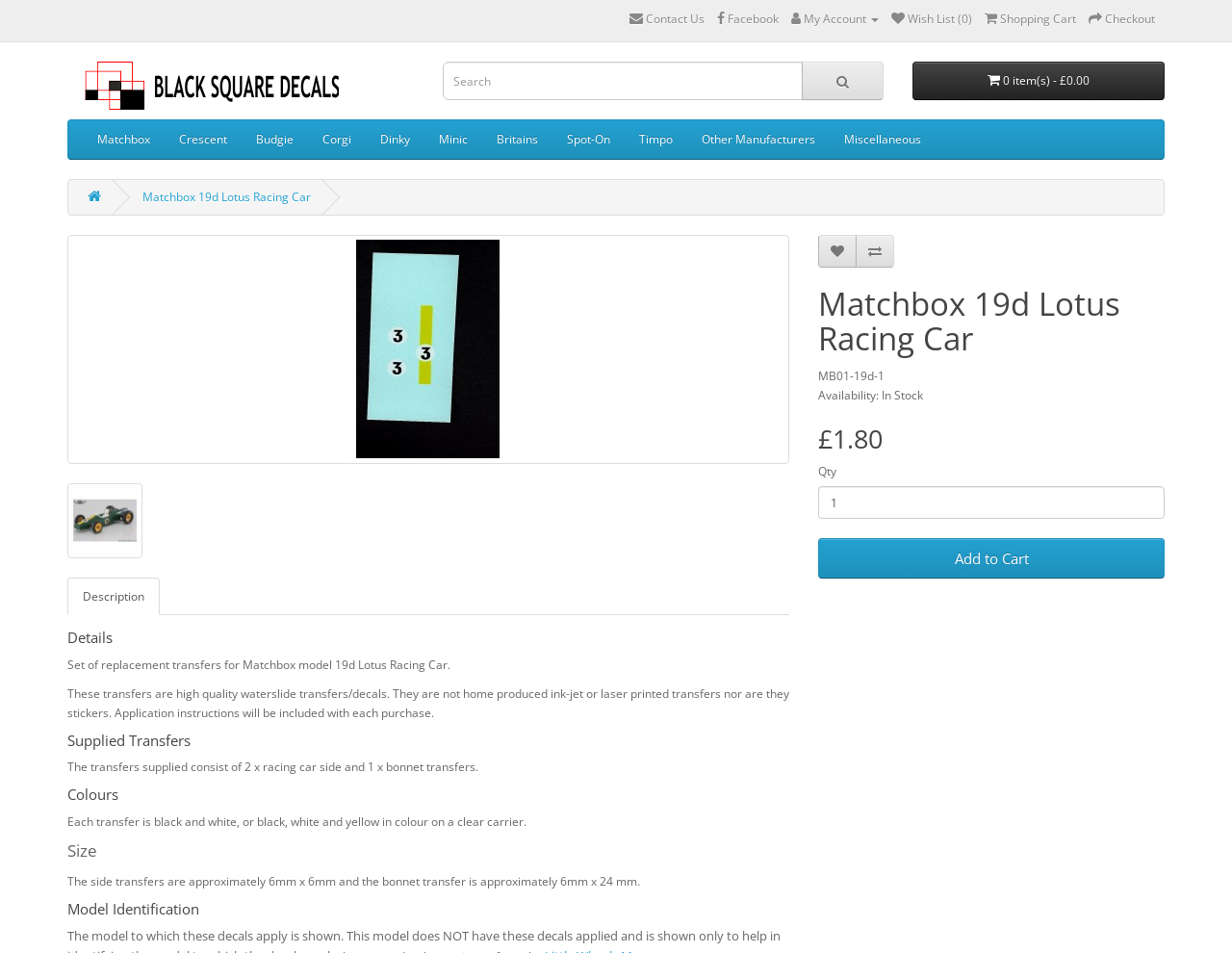Locate the bounding box coordinates of the clickable part needed for the task: "View Matchbox 19d Lotus Racing Car details".

[0.055, 0.246, 0.641, 0.487]